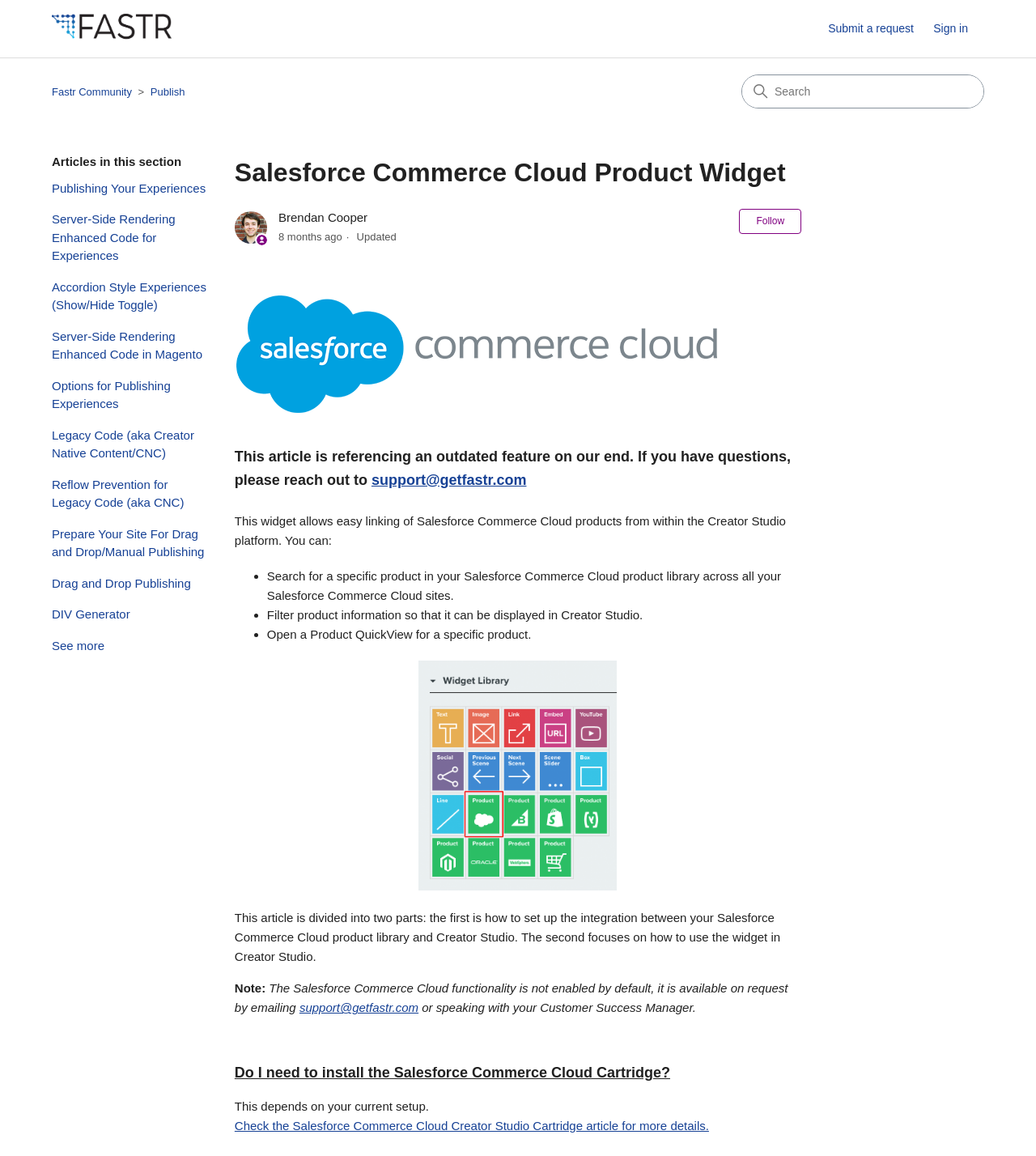Is the Salesforce Commerce Cloud functionality enabled by default?
Based on the visual, give a brief answer using one word or a short phrase.

No